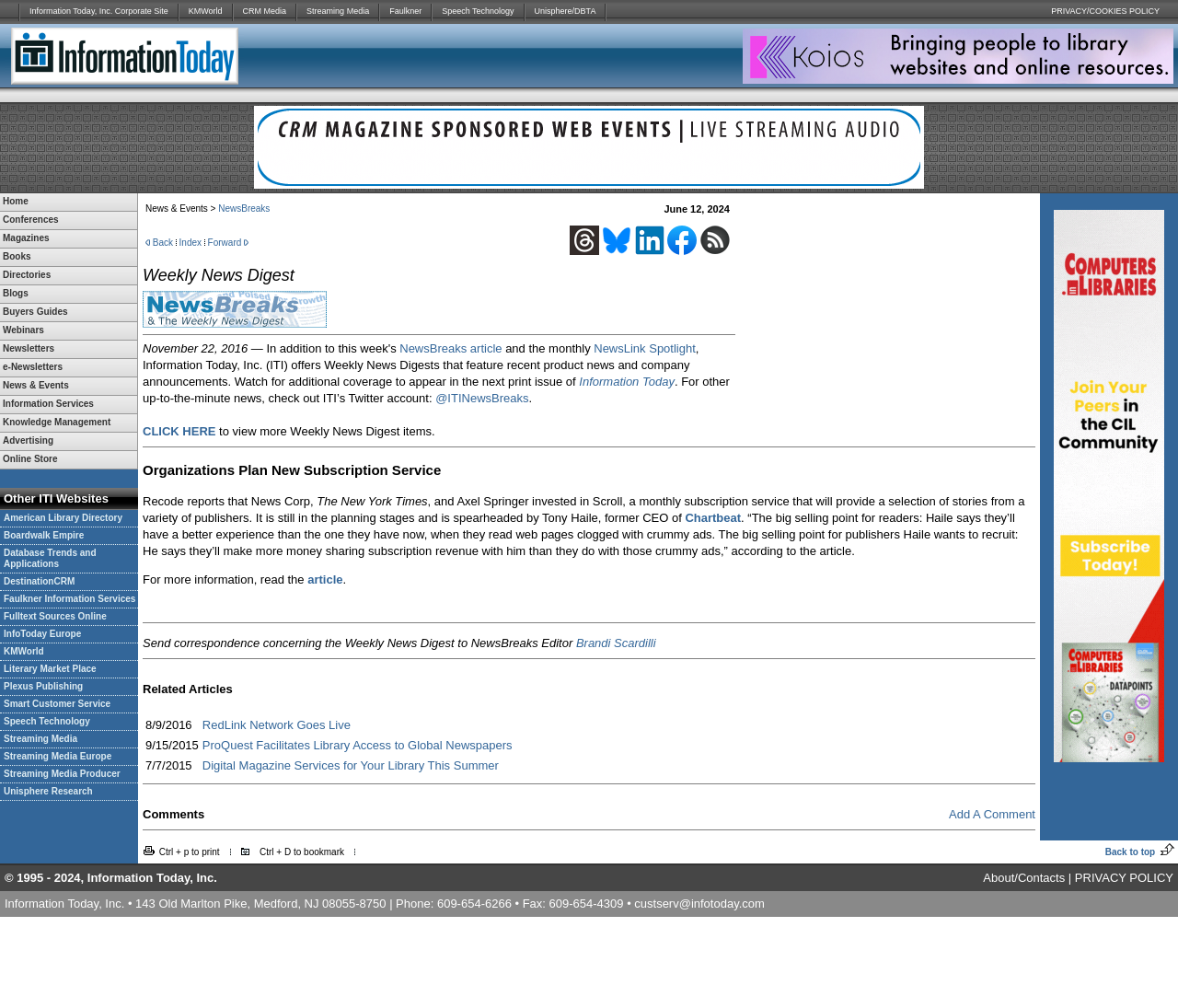Give a one-word or phrase response to the following question: What is the name of the corporation site?

Information Today, Inc.